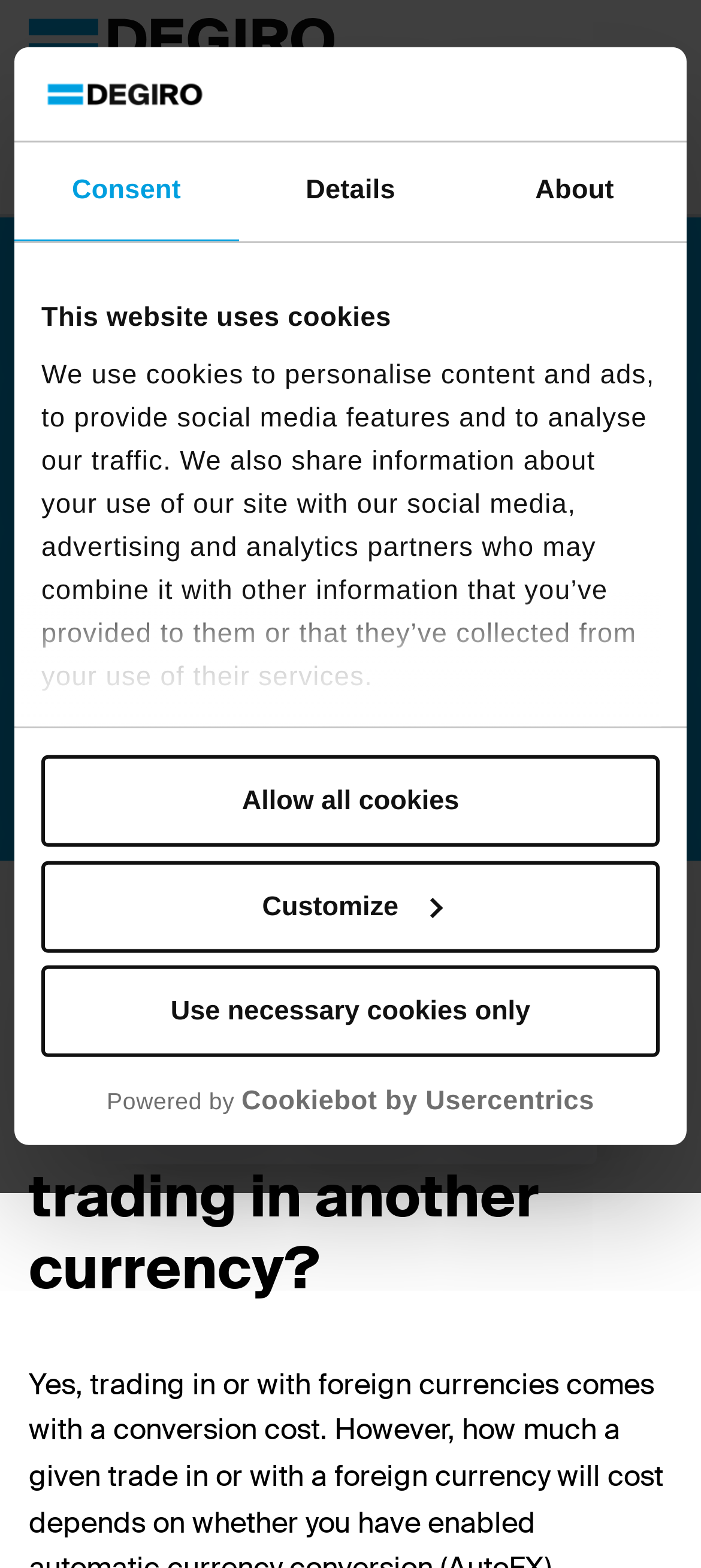Can you give a detailed response to the following question using the information from the image? What is the topic of the current page?

I noticed a heading 'Are there fees for trading in another currency?' and a link 'Trading Fees' which suggests that the topic of the current page is related to trading fees.